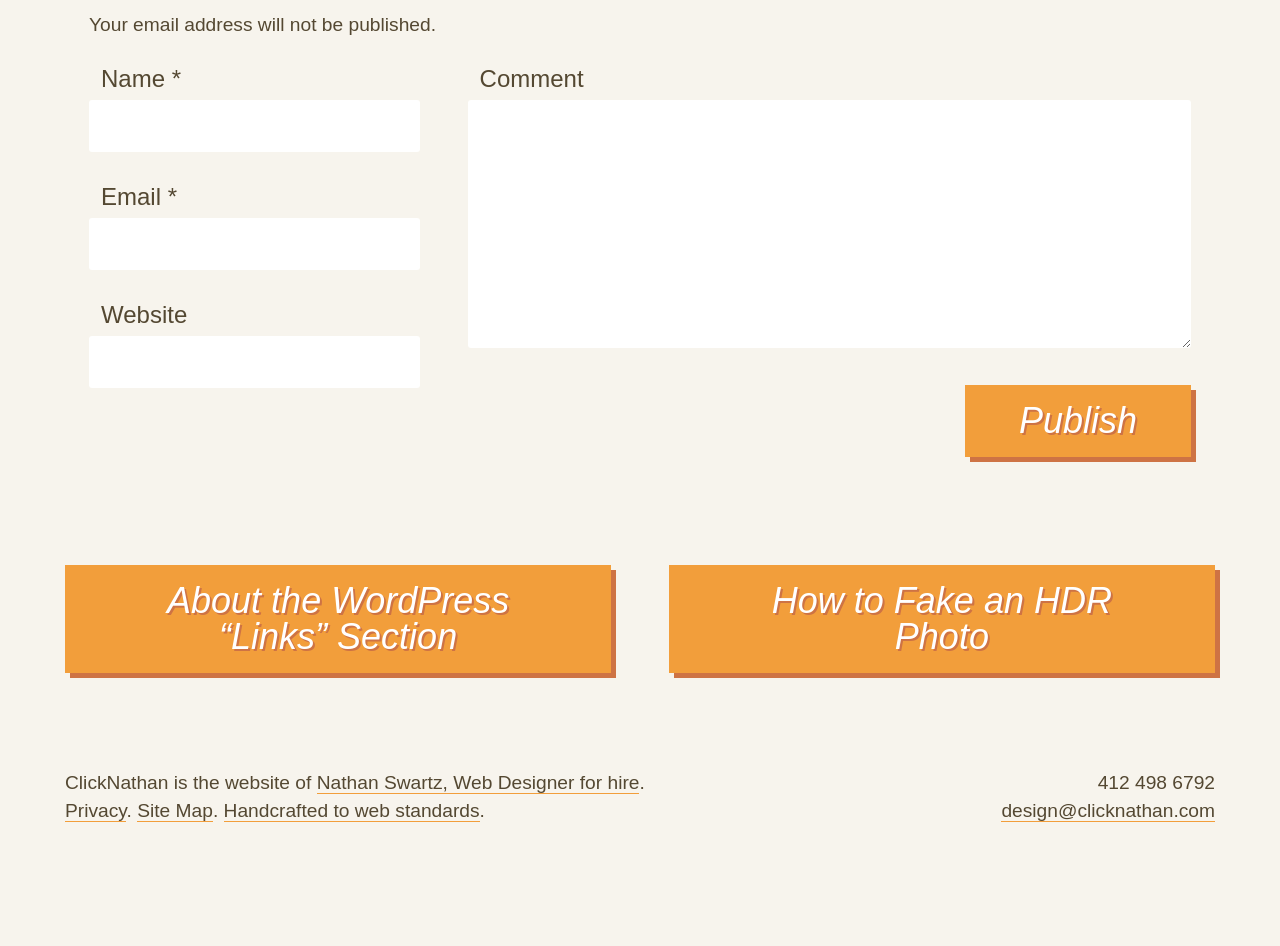Please locate the bounding box coordinates of the element that should be clicked to achieve the given instruction: "Check the Privacy page".

[0.051, 0.846, 0.099, 0.869]